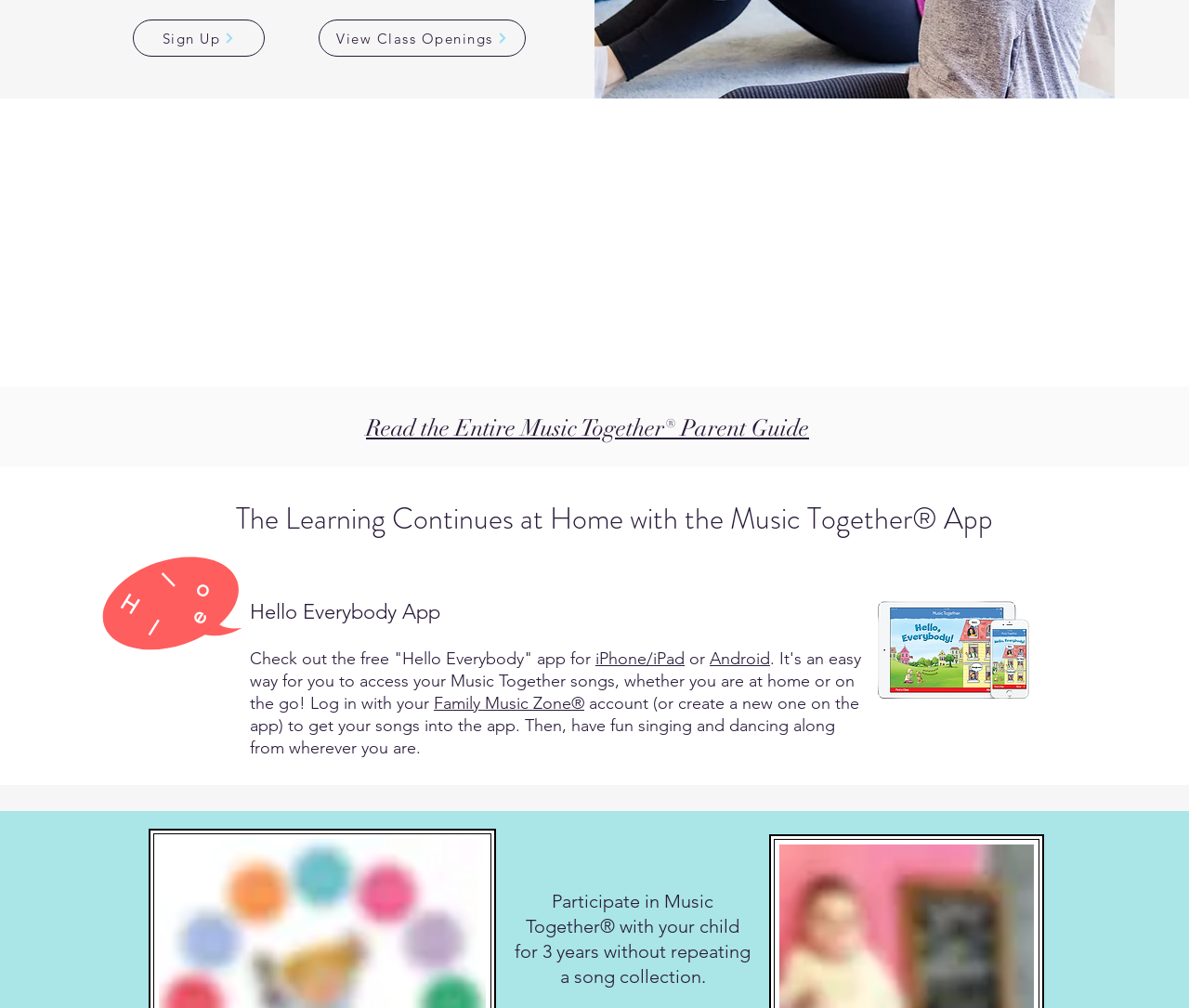Locate the bounding box coordinates of the element to click to perform the following action: 'Download the Hello Everybody app for iPhone/iPad'. The coordinates should be given as four float values between 0 and 1, in the form of [left, top, right, bottom].

[0.501, 0.643, 0.576, 0.664]